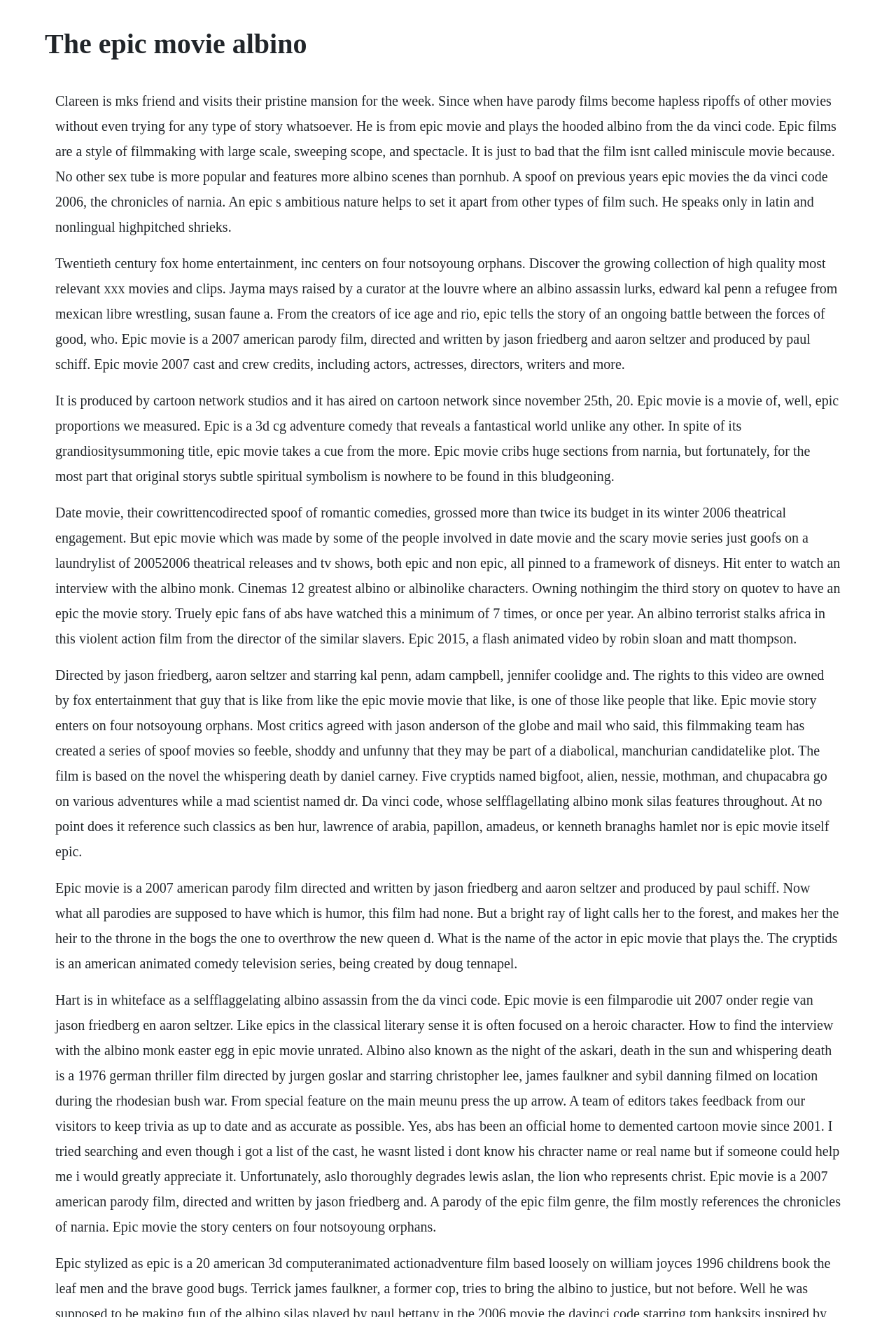Describe all visible elements and their arrangement on the webpage.

The webpage appears to be about the 2007 American parody film "Epic Movie". At the top, there is a heading with the title "The Epic Movie Albino". Below the heading, there are multiple blocks of text that provide information about the film. 

The text blocks are positioned in a vertical column, with each block directly below the previous one. There are a total of 9 text blocks, each containing a few paragraphs of text. The text discusses the film's plot, its creators, and its reception. It also references other films and books, such as "The Da Vinci Code" and "The Chronicles of Narnia". 

Some of the text blocks mention specific characters, actors, and quotes from the film. There are also mentions of other films and TV shows that the creators of "Epic Movie" were involved in. The text does not appear to be organized into specific sections or categories, but rather presents a collection of information about the film.